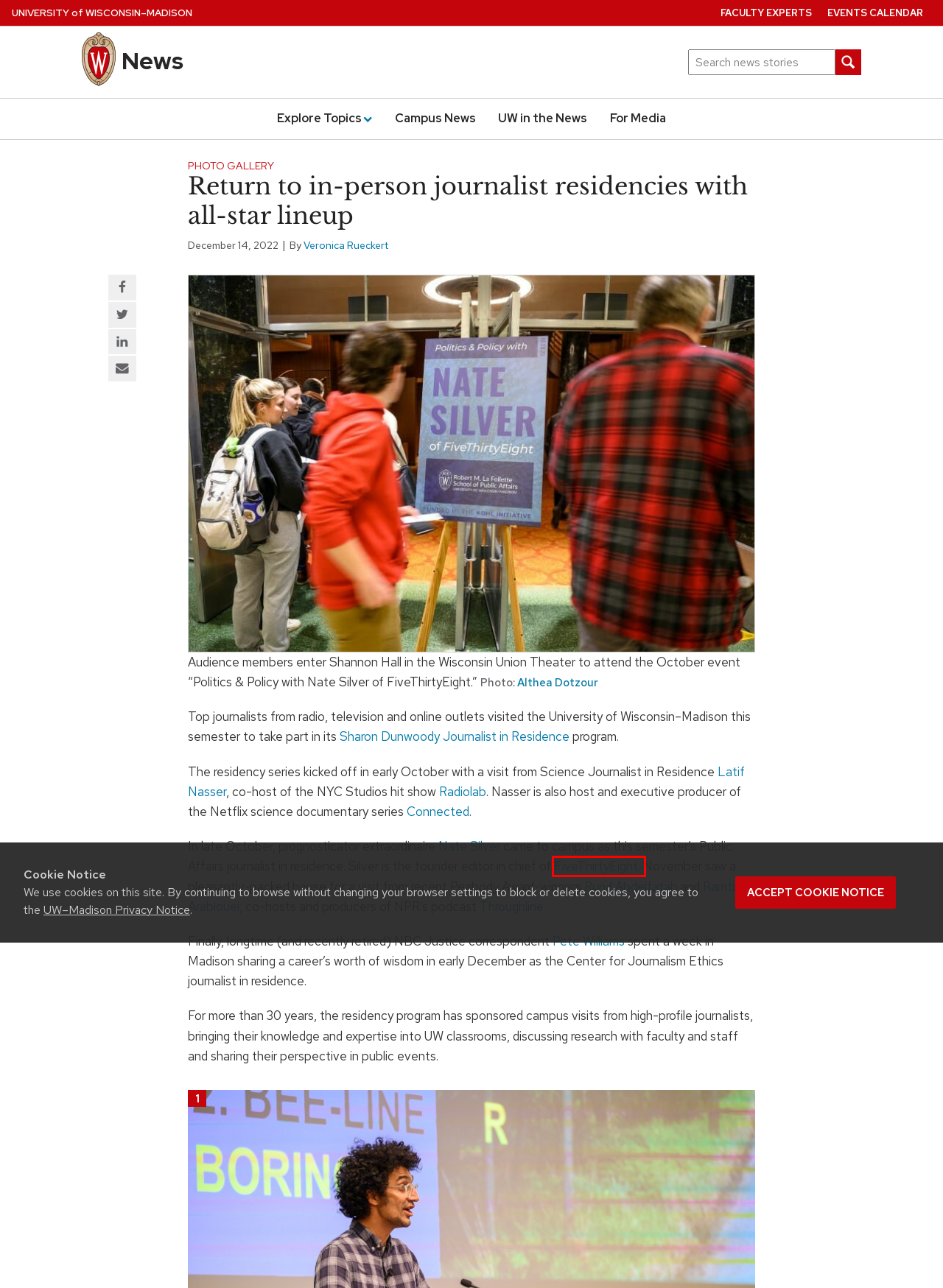Look at the screenshot of a webpage where a red bounding box surrounds a UI element. Your task is to select the best-matching webpage description for the new webpage after you click the element within the bounding box. The available options are:
A. Rund Abdelfatah : NPR
B. Ramtin Arablouei : NPR
C. 538 — Election Polls, Politics, and Analysis - ABC News
D. Privacy Notice - University of Wisconsin–Madison
E. University of Wisconsin–Madison
F. Nate Silver – FiveThirtyEight
G. Explore Topics | News | UW-Madison
H. For Media | News | UW-Madison

C